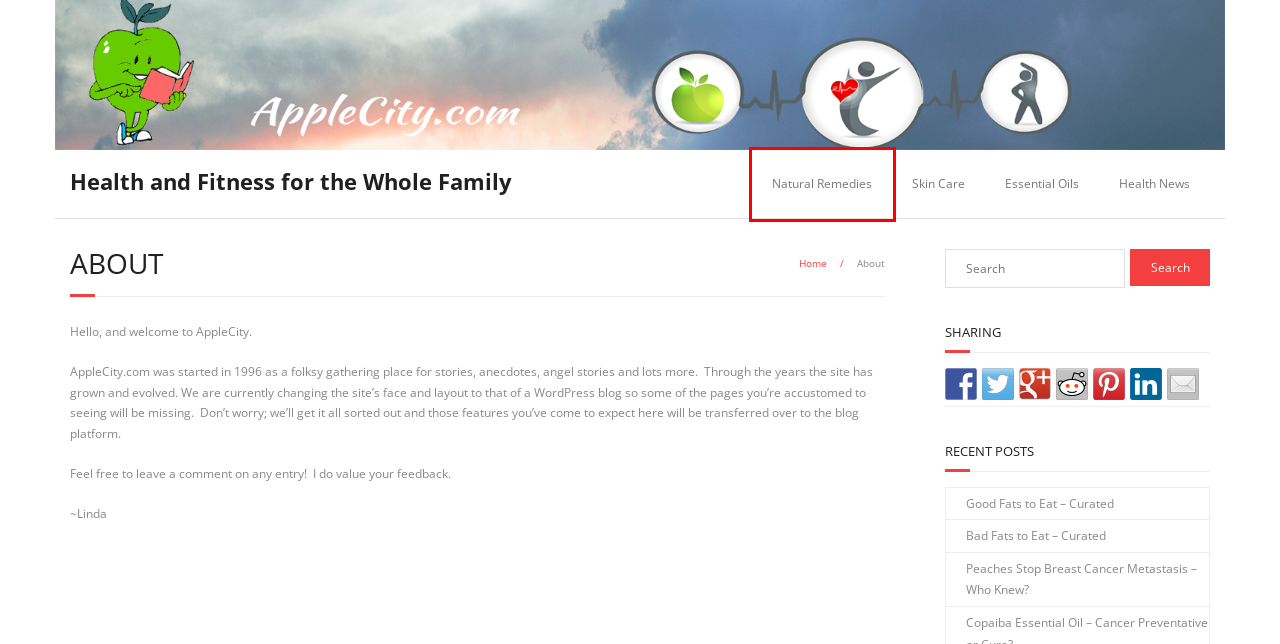A screenshot of a webpage is given with a red bounding box around a UI element. Choose the description that best matches the new webpage shown after clicking the element within the red bounding box. Here are the candidates:
A. Health News Archives - Health and Fitness for the Whole Family
B. Skin Care Archives - Health and Fitness for the Whole Family
C. Good Fats to Eat - Curated - Health and Fitness for the Whole Family
D. Peaches Stop Breast Cancer Metastasis - Who Knew? - Health and Fitness for the Whole Family
E. Health and Fitness for the Whole Family -
F. Essential Oils Archives - Health and Fitness for the Whole Family
G. Natural Remedies Archives - Health and Fitness for the Whole Family
H. Bad Fats to Eat - Curated - Health and Fitness for the Whole Family

G